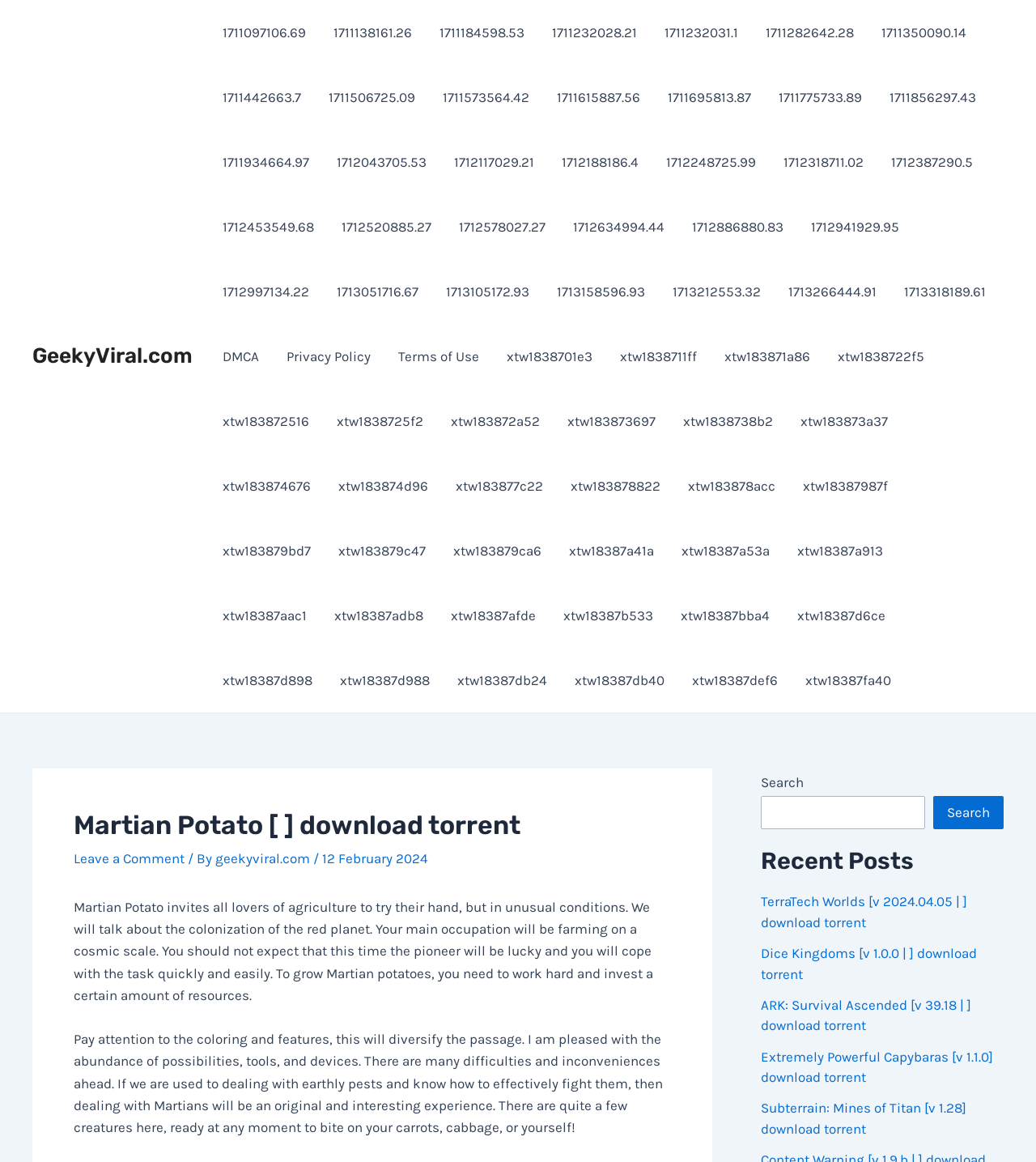What is the website of the author?
Refer to the image and provide a concise answer in one word or phrase.

geekyviral.com